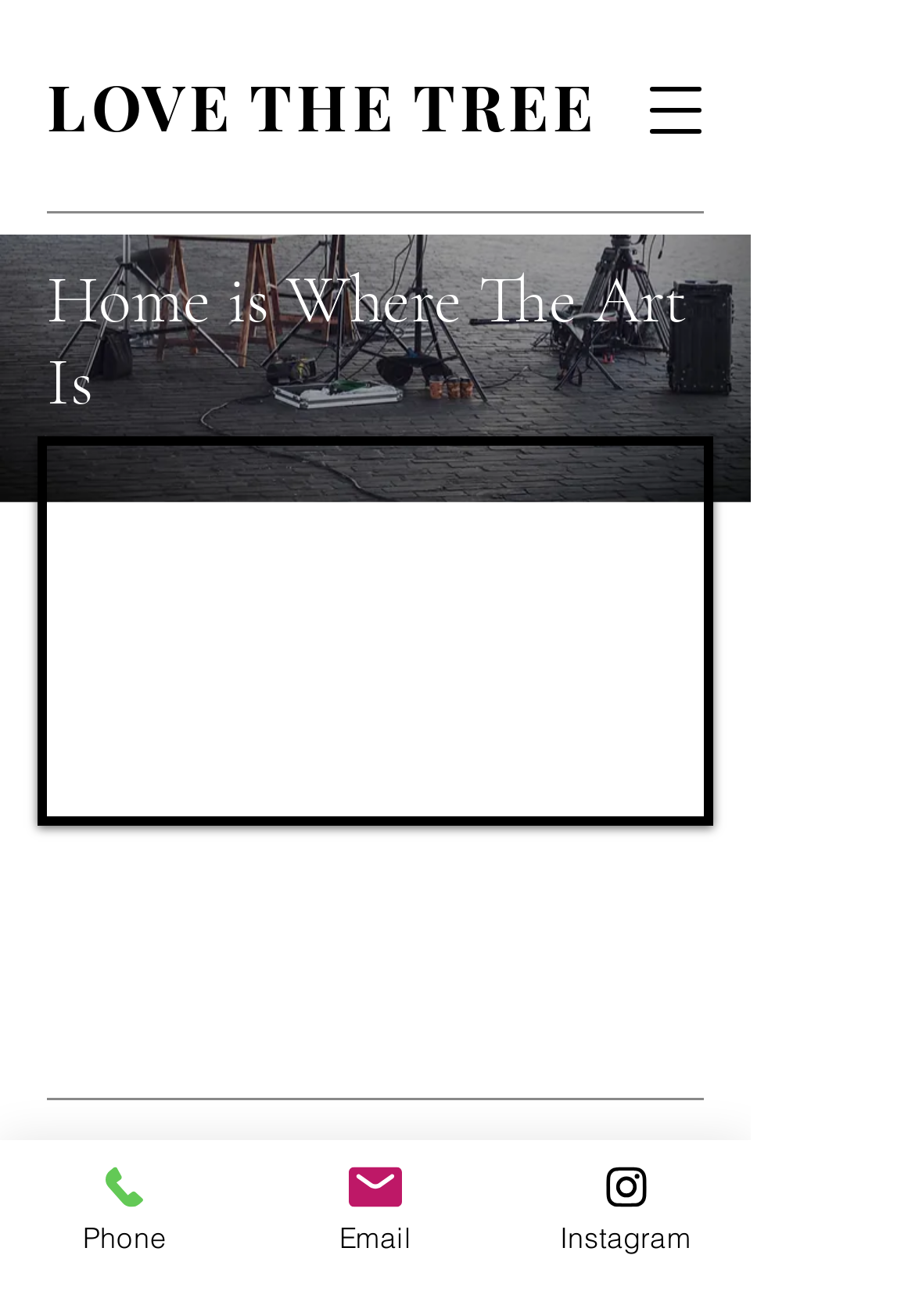Show the bounding box coordinates of the element that should be clicked to complete the task: "Click on the 'LOVE THE TREE' link".

[0.051, 0.048, 0.653, 0.112]